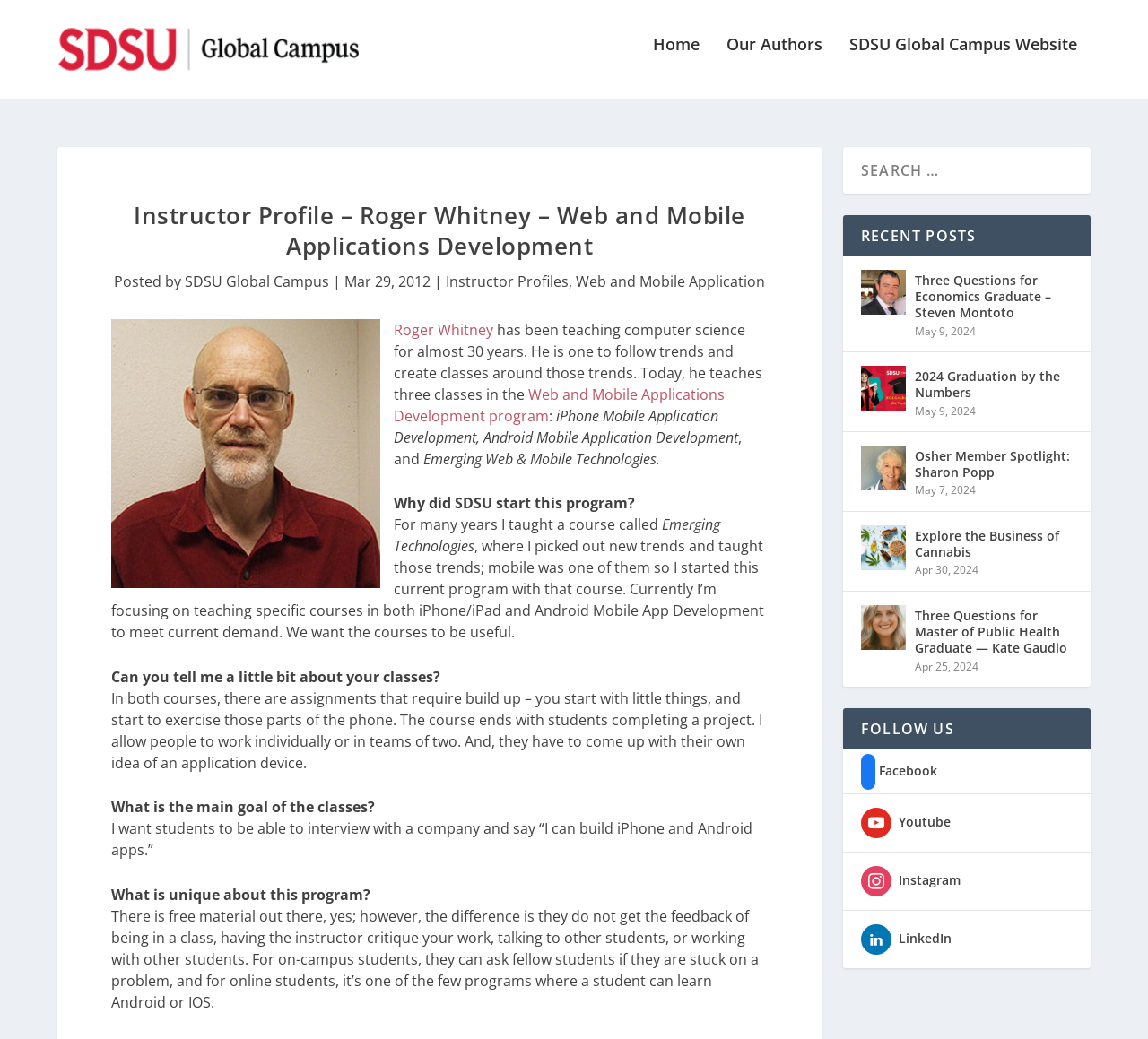Find the bounding box coordinates for the UI element whose description is: "name="s" placeholder="Search …"". The coordinates should be four float numbers between 0 and 1, in the format [left, top, right, bottom].

[0.734, 0.141, 0.95, 0.186]